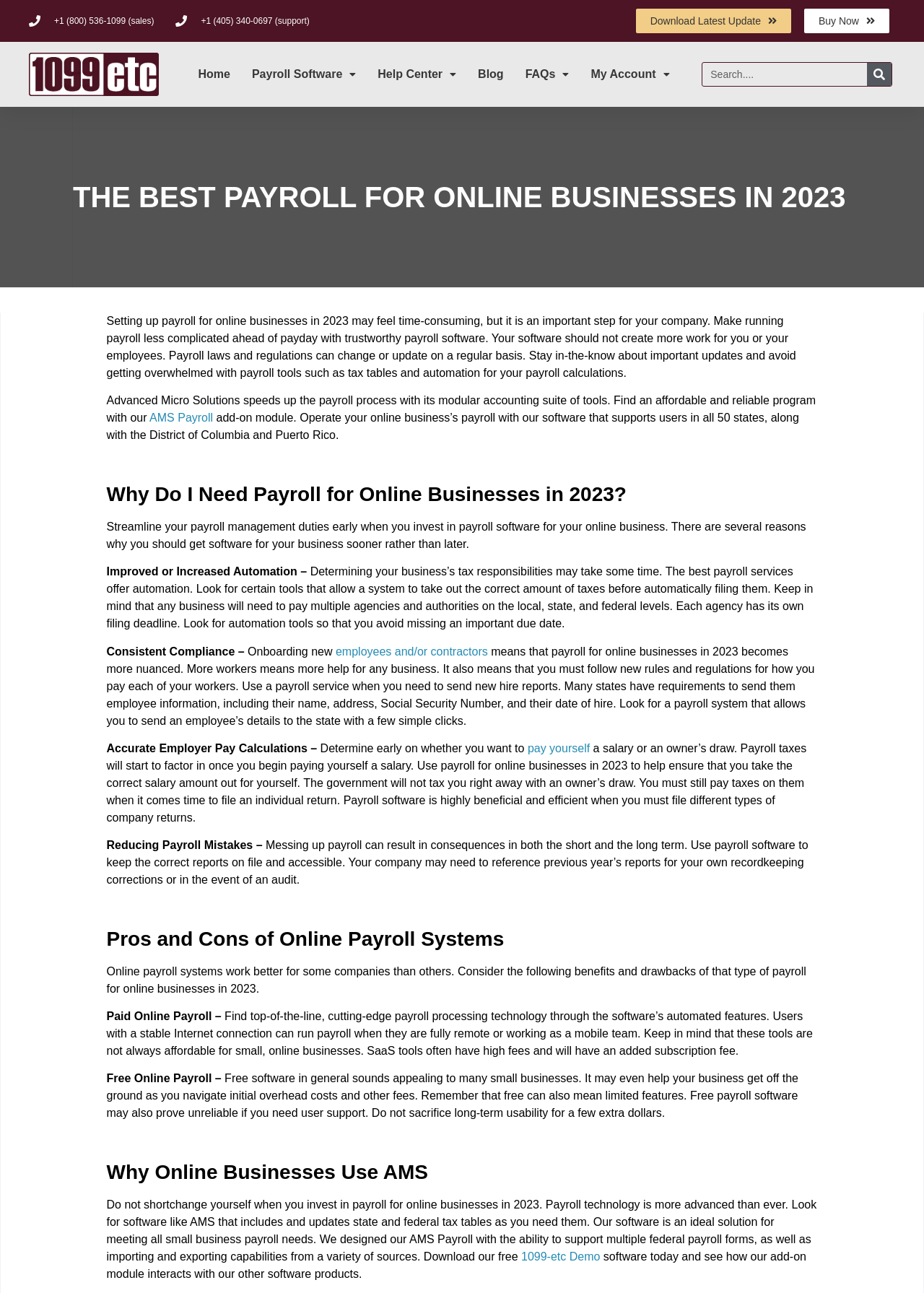Identify the bounding box for the described UI element. Provide the coordinates in (top-left x, top-left y, bottom-right x, bottom-right y) format with values ranging from 0 to 1: 1099-etc Demo

[0.564, 0.967, 0.65, 0.976]